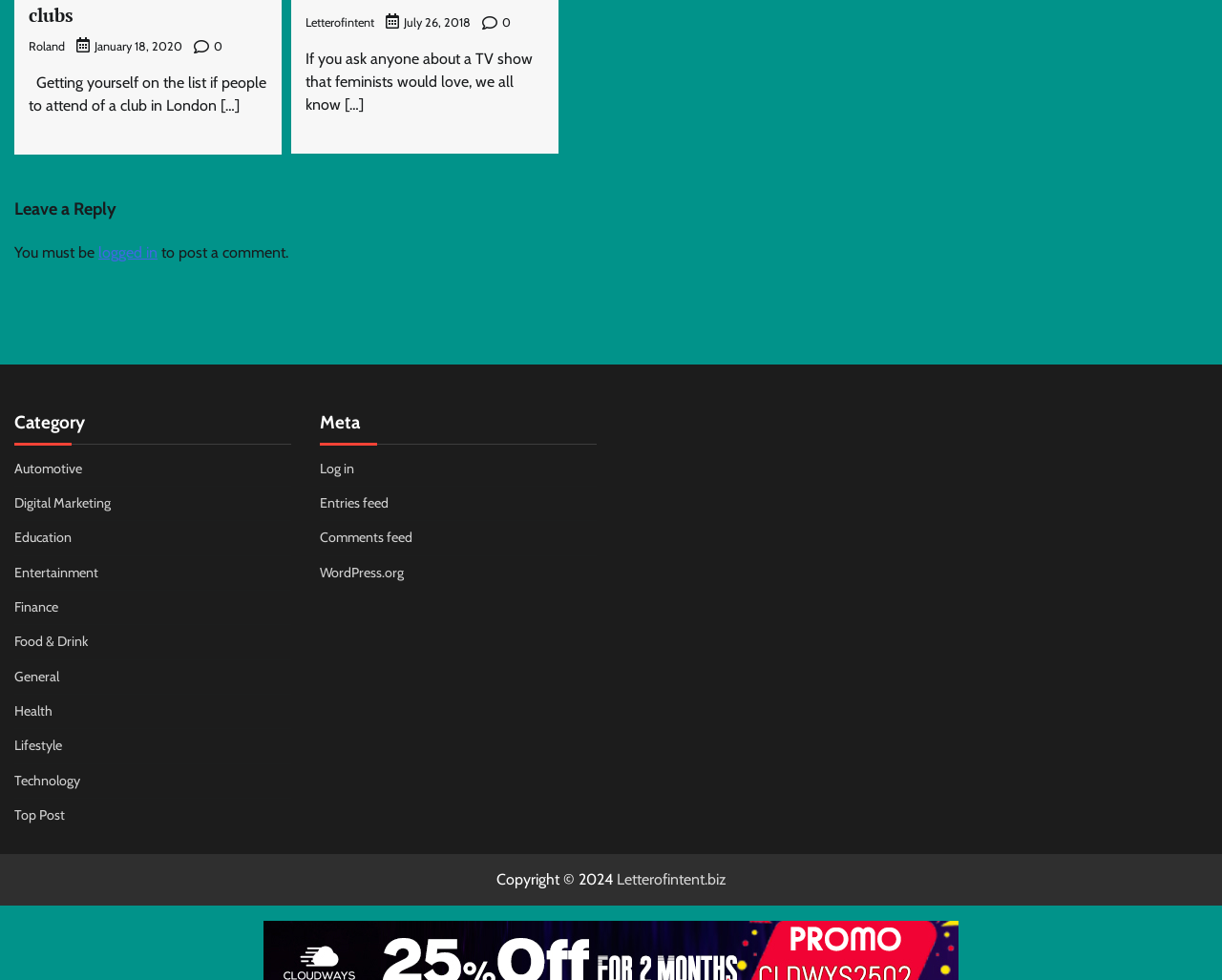Please find the bounding box coordinates of the element that needs to be clicked to perform the following instruction: "Click on the 'Letterofintent.biz' link". The bounding box coordinates should be four float numbers between 0 and 1, represented as [left, top, right, bottom].

[0.504, 0.888, 0.594, 0.907]